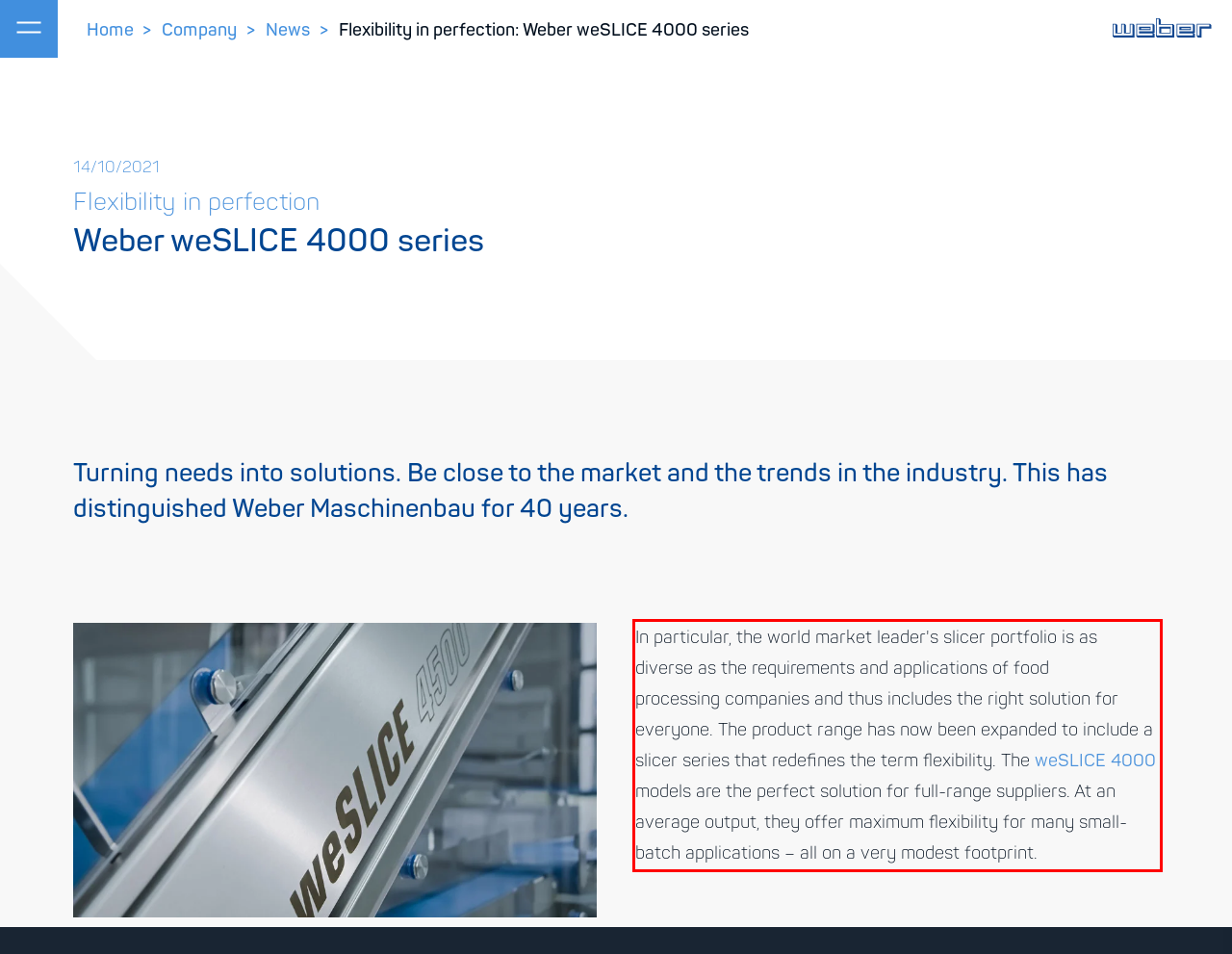Using OCR, extract the text content found within the red bounding box in the given webpage screenshot.

In particular, the world market leader's slicer portfolio is as diverse as the requirements and applications of food processing companies and thus includes the right solution for everyone. The product range has now been expanded to include a slicer series that redefines the term flexibility. The weSLICE 4000 models are the perfect solution for full-range suppliers. At an average output, they offer maximum flexibility for many small-batch applications – all on a very modest footprint.